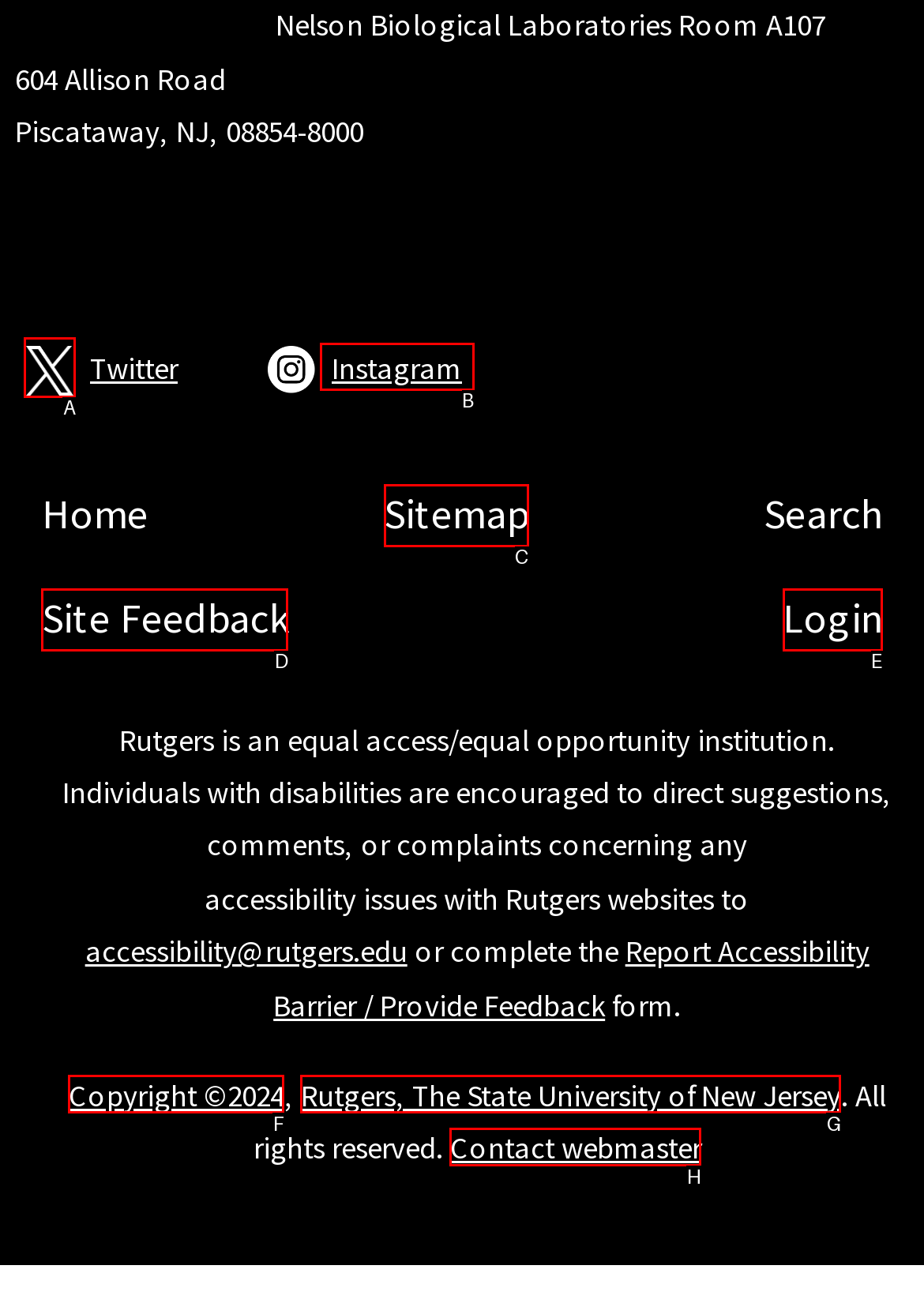Pick the HTML element that should be clicked to execute the task: Click Twitter
Respond with the letter corresponding to the correct choice.

A